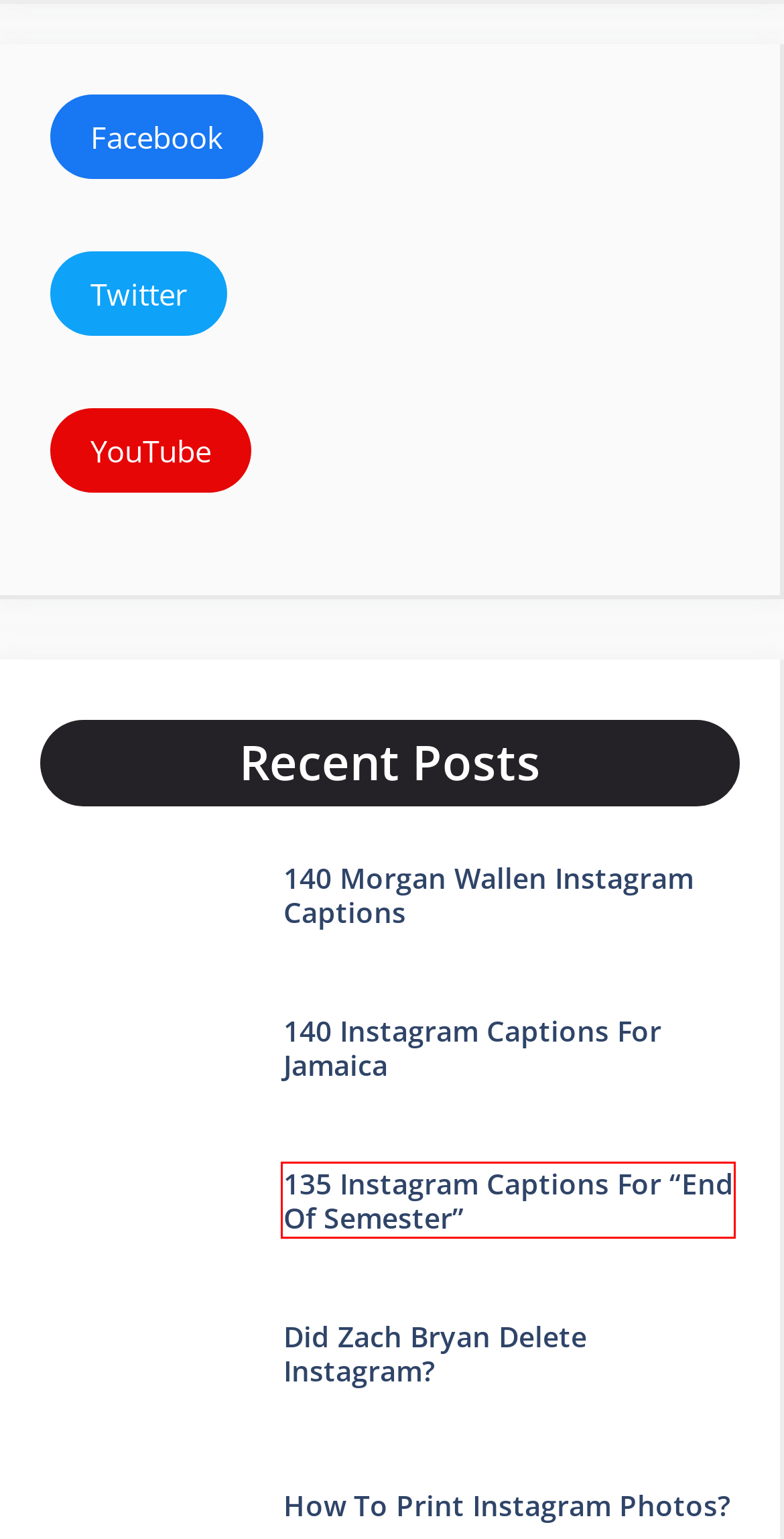Given a screenshot of a webpage with a red rectangle bounding box around a UI element, select the best matching webpage description for the new webpage that appears after clicking the highlighted element. The candidate descriptions are:
A. Instagram - Instagram Where Stories Come to Life
B. How To Print Instagram Photos?
C. How To Copy Instagram Caption?
D. Contact Us - Instagram Where Stories Come to Life
E. Did Zach Bryan Delete Instagram?
F. 135 Instagram Captions For “End Of Semester”
G. Terms of Service - Instagram Where Stories Come to Life
H. 140 Morgan Wallen Instagram Captions

F